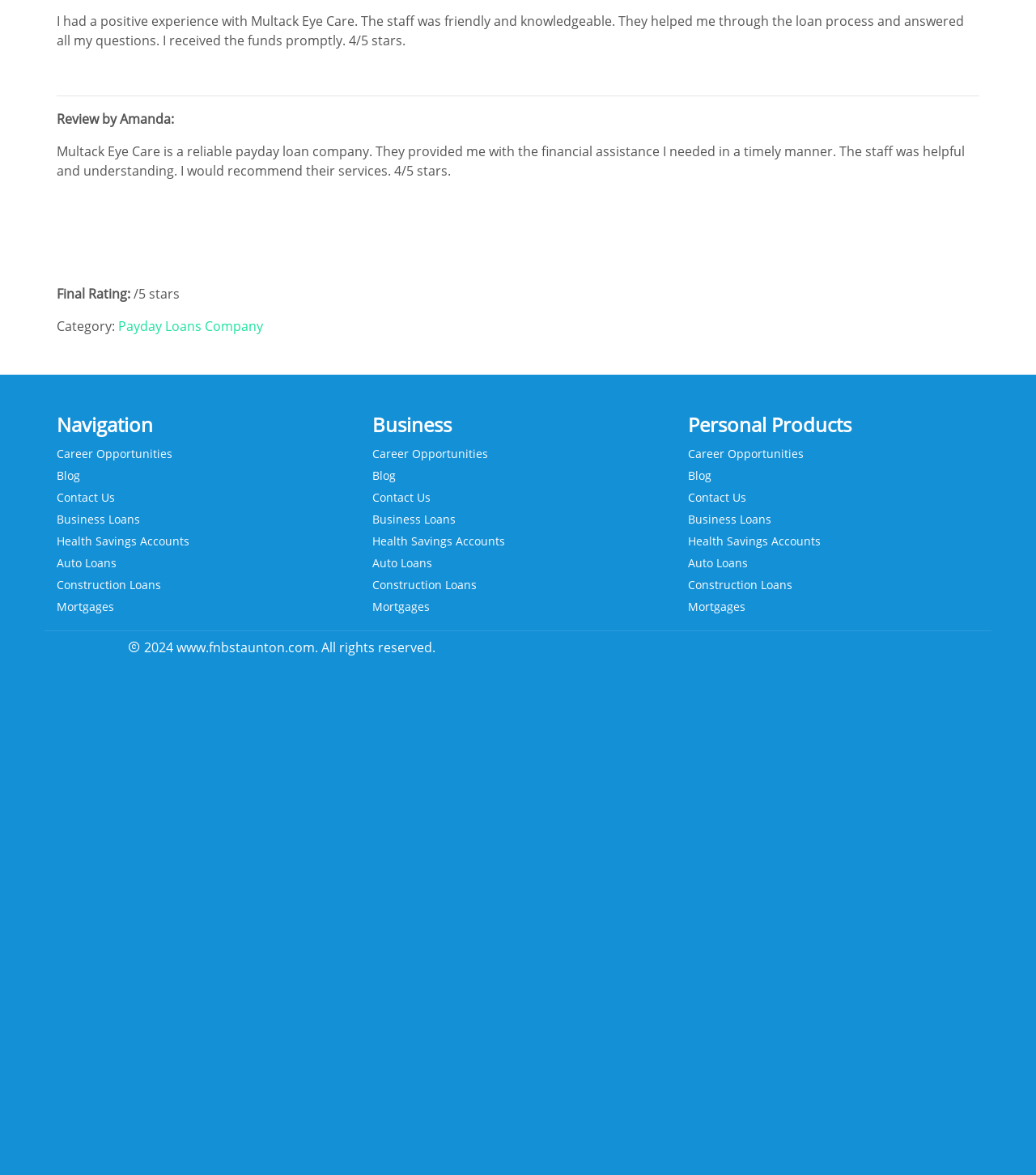How many stars did Amanda give to Multack Eye Care?
Please give a detailed answer to the question using the information shown in the image.

According to the review by Amanda, she gave 4 out of 5 stars to Multack Eye Care, indicating a positive experience with the company.